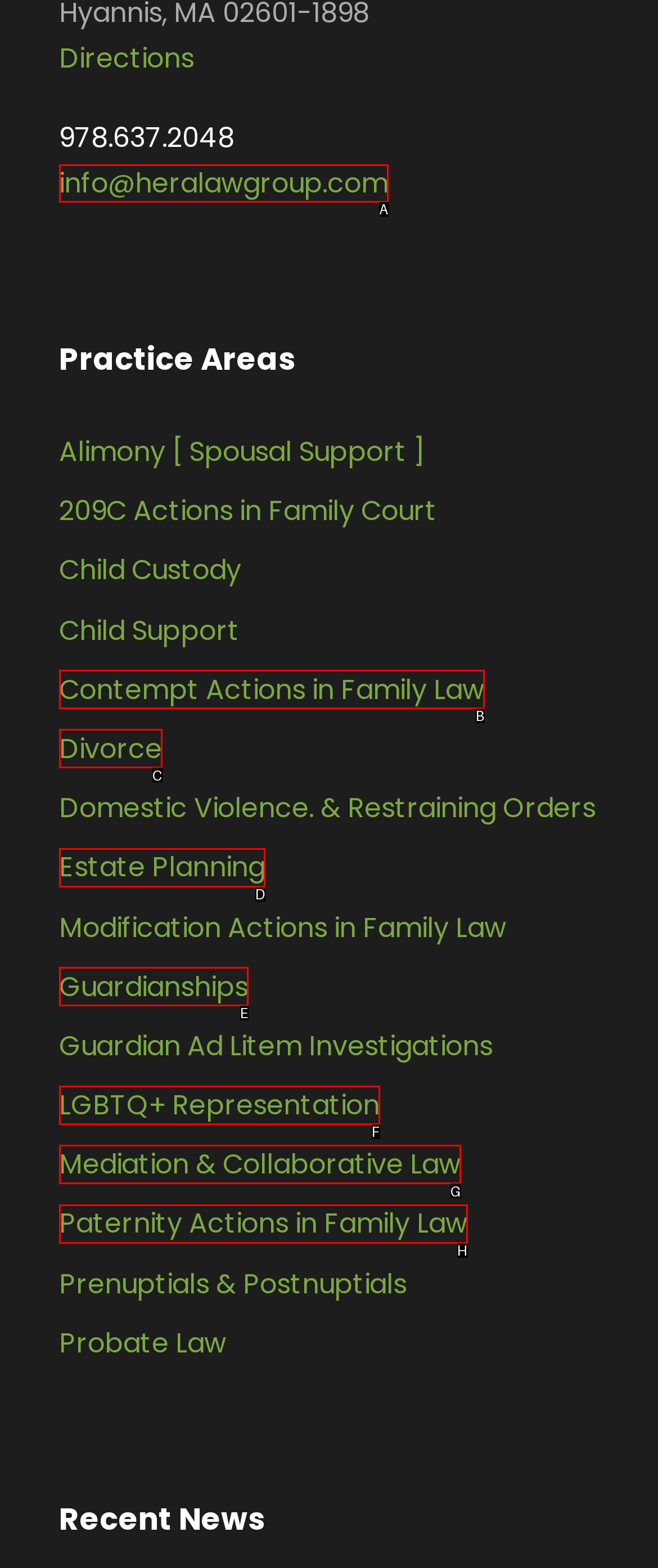Determine which HTML element should be clicked for this task: Follow GCA on Linkedin
Provide the option's letter from the available choices.

None